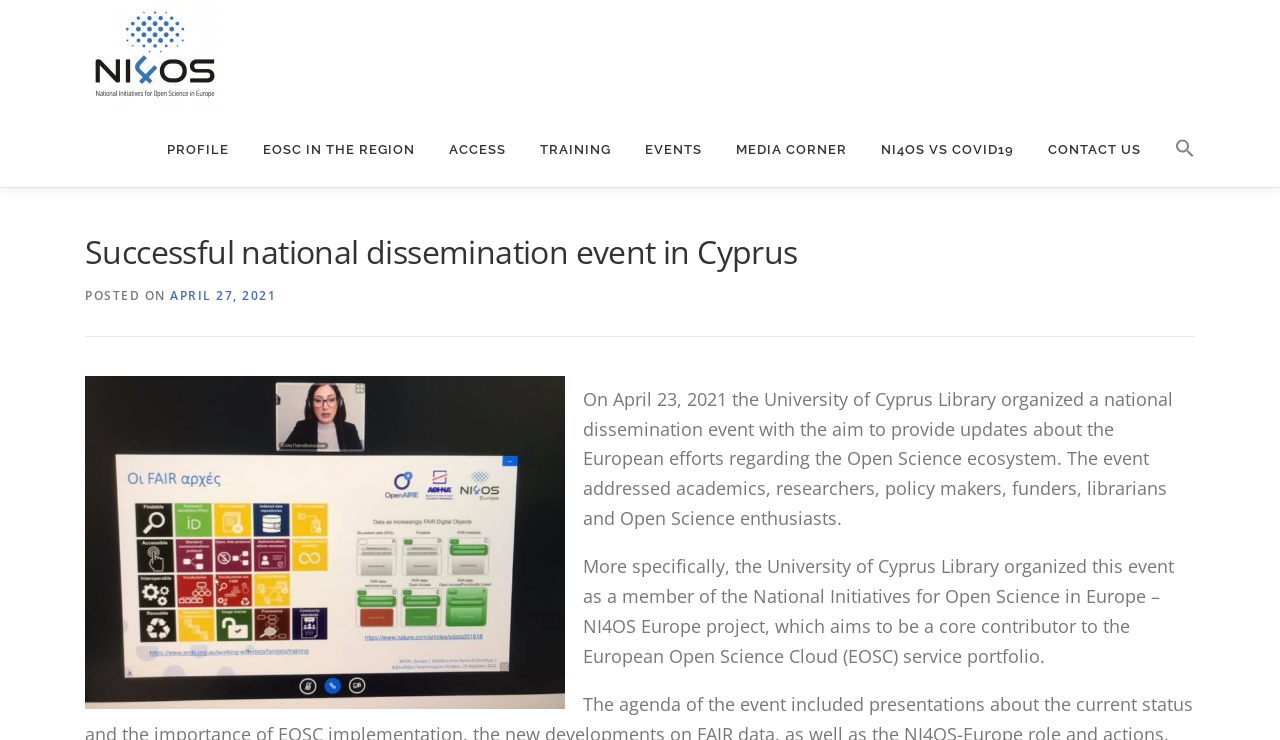Describe the entire webpage, focusing on both content and design.

The webpage is about a national dissemination event in Cyprus related to the NI4OS-Europe project. At the top, there is a logo of NI4OS-Europe, accompanied by a link to the organization's website. Below the logo, there are several navigation links, including "PROFILE", "EOSC IN THE REGION", "ACCESS", "TRAINING", "EVENTS", "MEDIA CORNER", "NI4OS VS COVID19", and "CONTACT US", which are evenly spaced and aligned horizontally.

On the left side of the page, there is a header section with a heading that reads "Successful national dissemination event in Cyprus". Below the heading, there is a posted date, "APRIL 27, 2021", which is a link. 

The main content of the page is a paragraph of text that describes the event, which was organized by the University of Cyprus Library to provide updates about the European efforts regarding the Open Science ecosystem. The event targeted academics, researchers, policy makers, funders, librarians, and Open Science enthusiasts. 

Below the text, there is a figure, which is likely an image related to the event. The image takes up a significant portion of the page.

At the bottom of the page, there is a search icon link, accompanied by a search icon image.